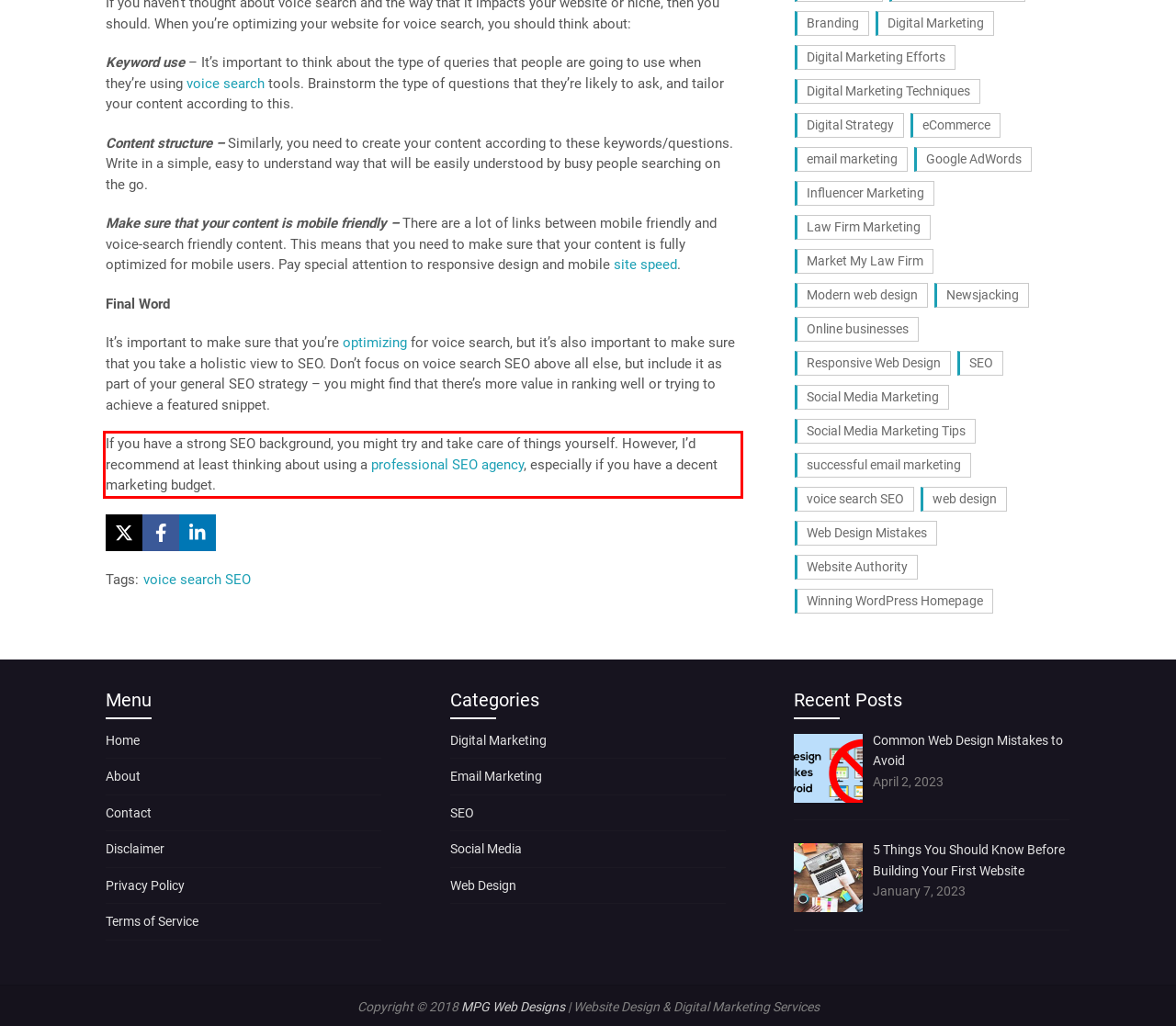In the screenshot of the webpage, find the red bounding box and perform OCR to obtain the text content restricted within this red bounding box.

If you have a strong SEO background, you might try and take care of things yourself. However, I’d recommend at least thinking about using a professional SEO agency, especially if you have a decent marketing budget.